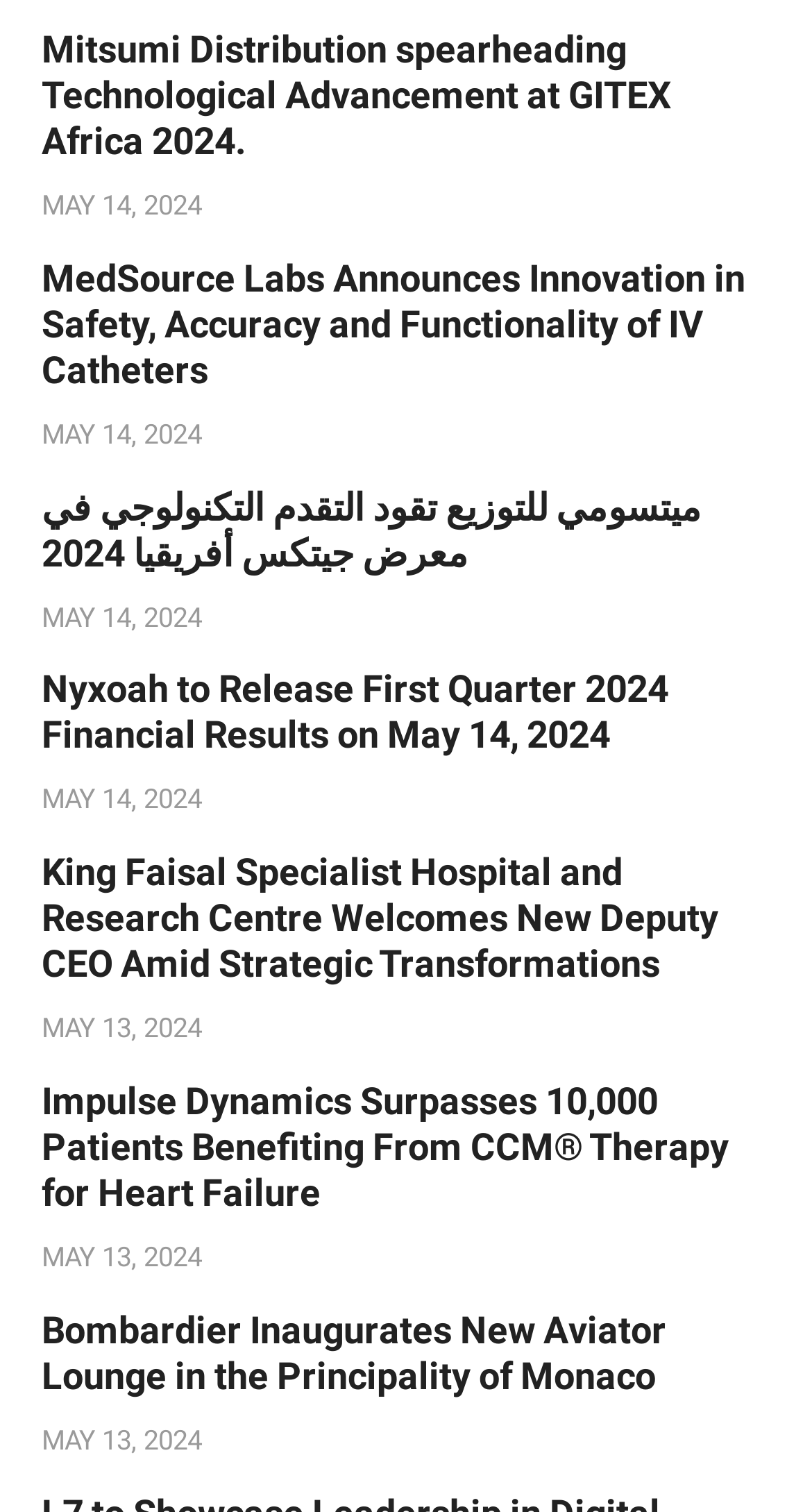Use one word or a short phrase to answer the question provided: 
What is the language of the third article?

Arabic